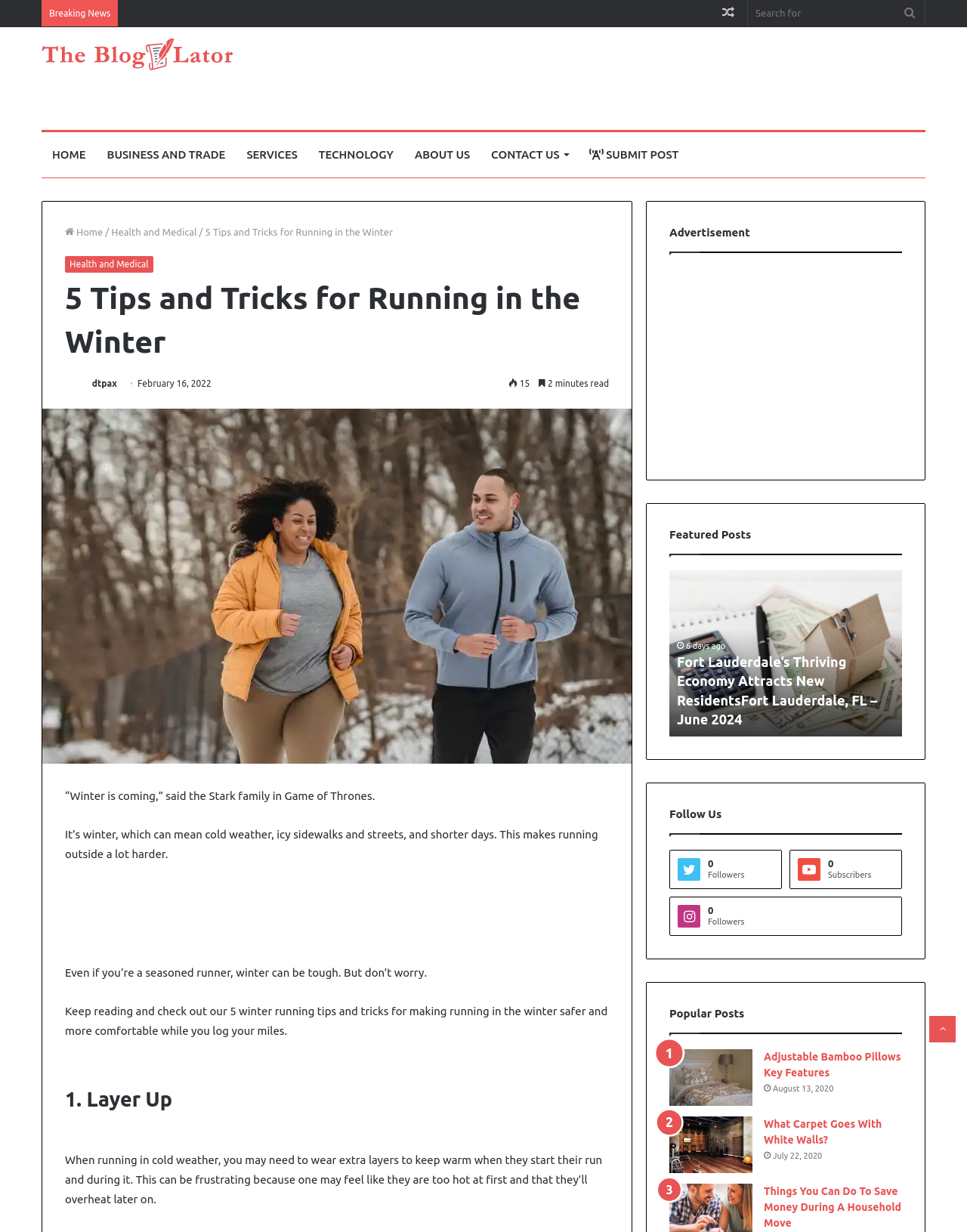Provide a short answer to the following question with just one word or phrase: What is the author of the article?

dtpax